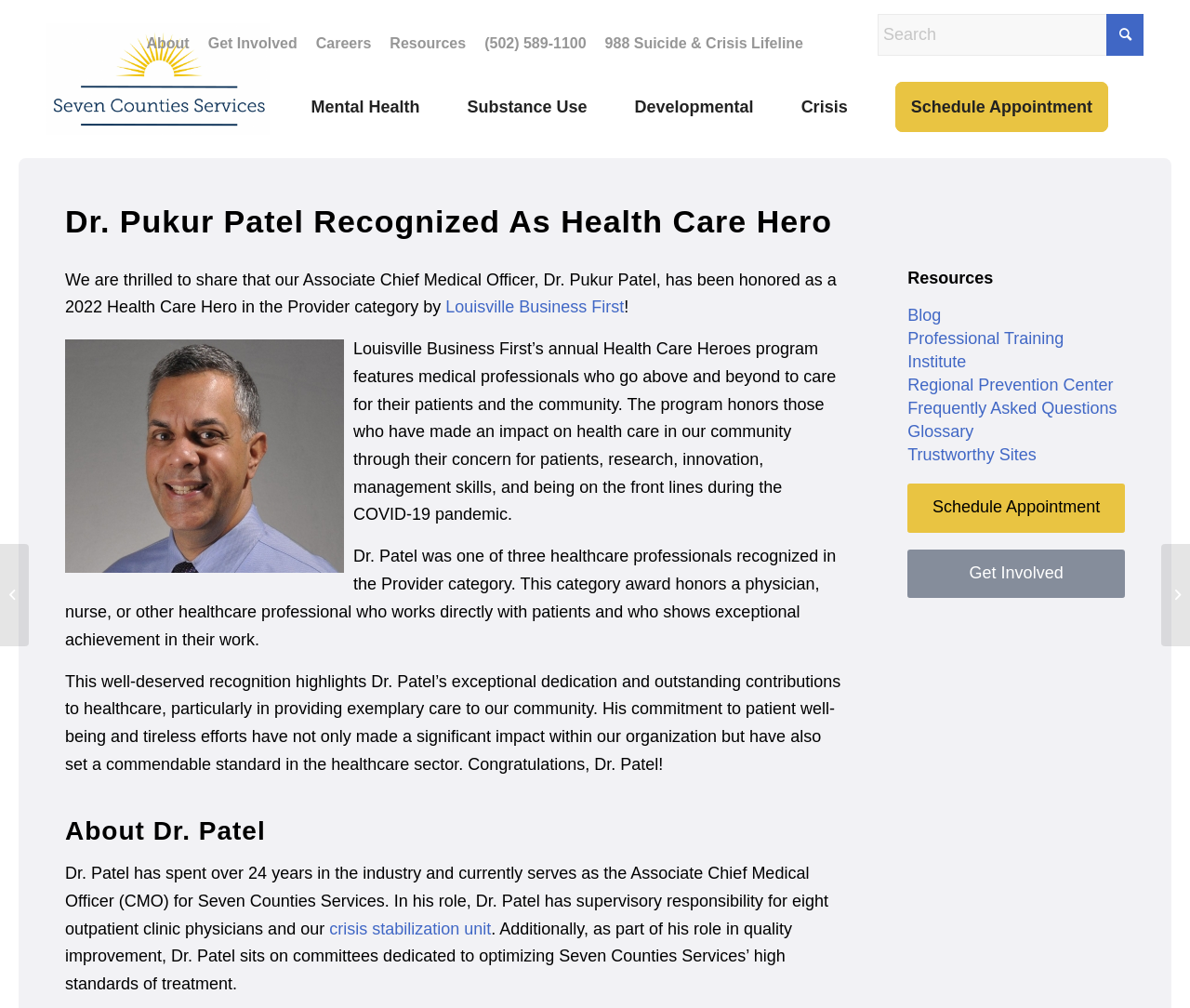Identify the headline of the webpage and generate its text content.

Dr. Pukur Patel Recognized As Health Care Hero